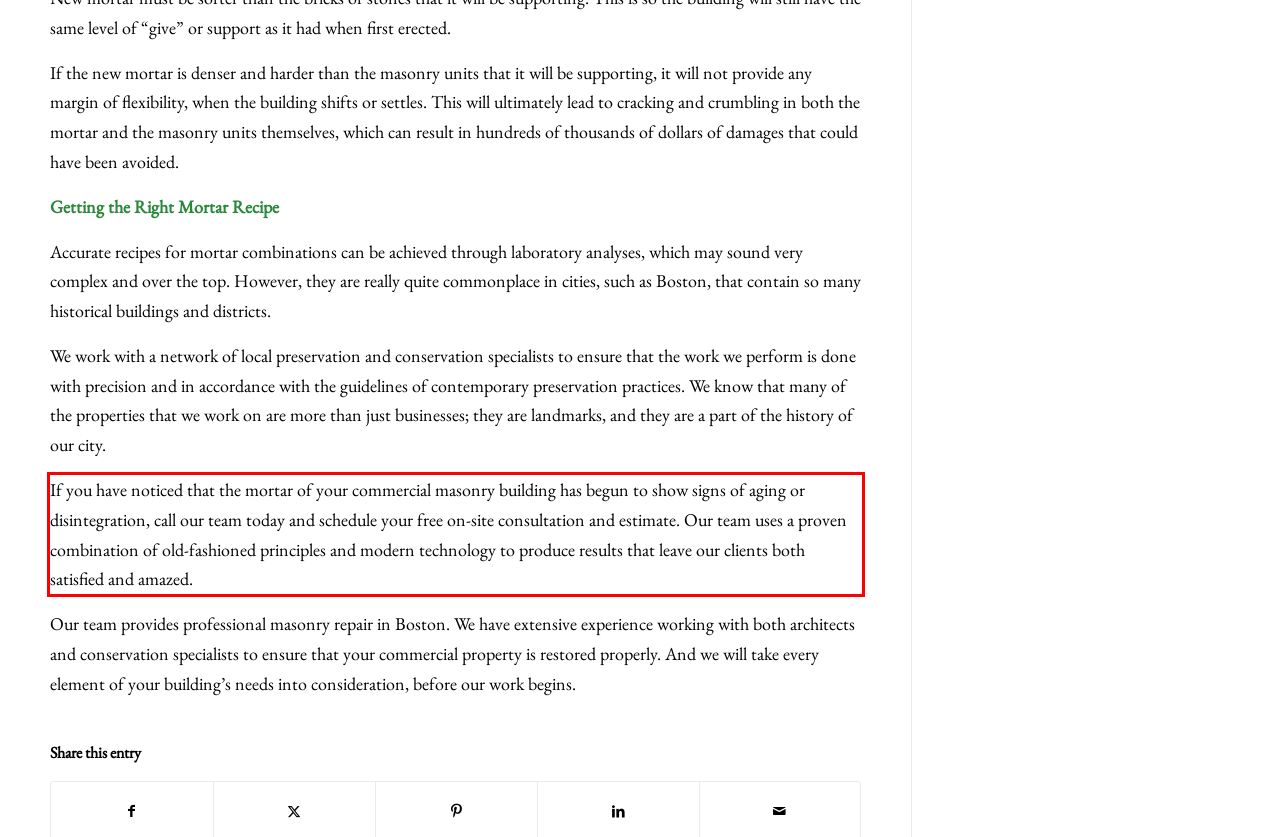You are given a screenshot of a webpage with a UI element highlighted by a red bounding box. Please perform OCR on the text content within this red bounding box.

If you have noticed that the mortar of your commercial masonry building has begun to show signs of aging or disintegration, call our team today and schedule your free on-site consultation and estimate. Our team uses a proven combination of old-fashioned principles and modern technology to produce results that leave our clients both satisfied and amazed.